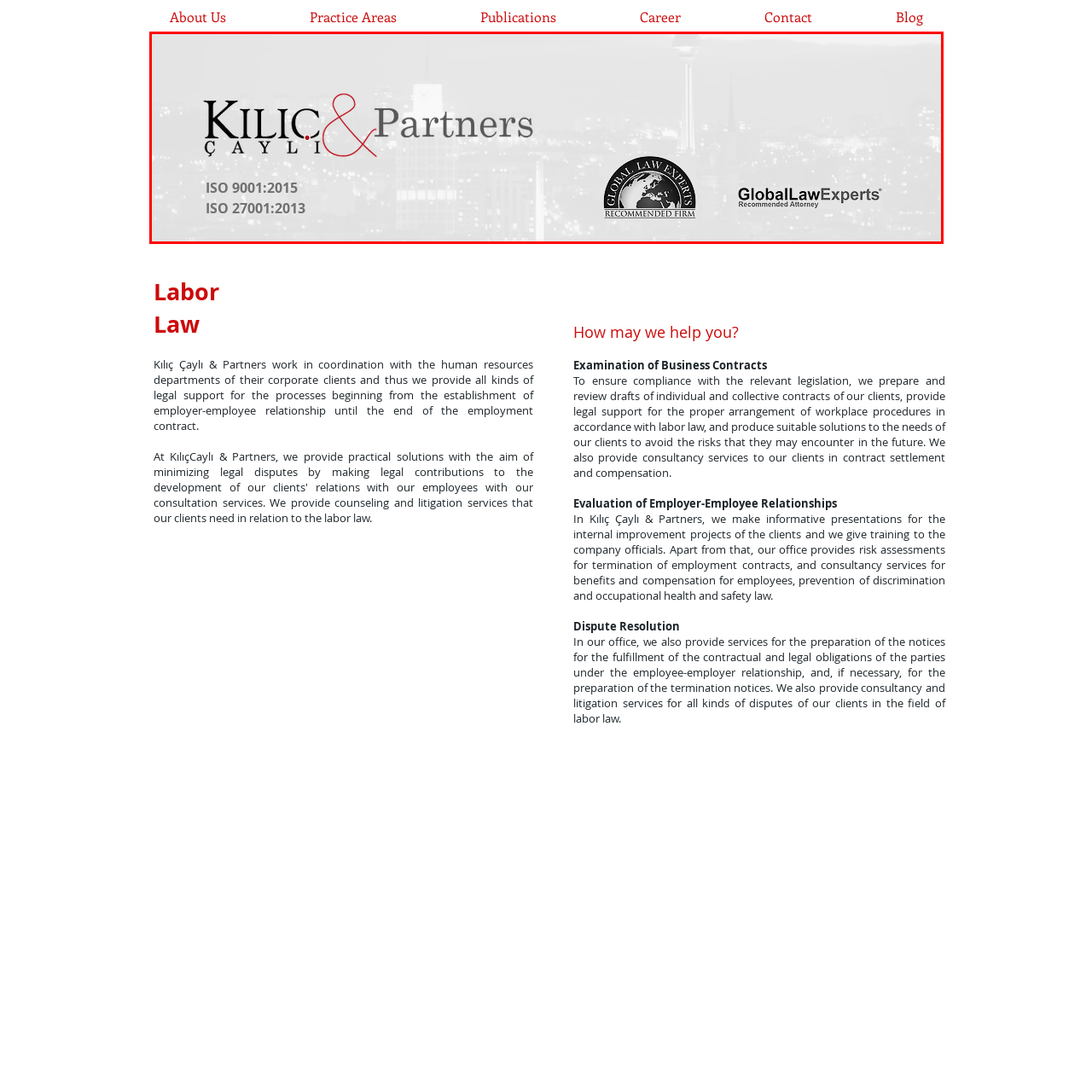Refer to the image marked by the red boundary and provide a single word or phrase in response to the question:
What are the two ISO certifications displayed?

ISO 9001:2015 and ISO 27001:2013